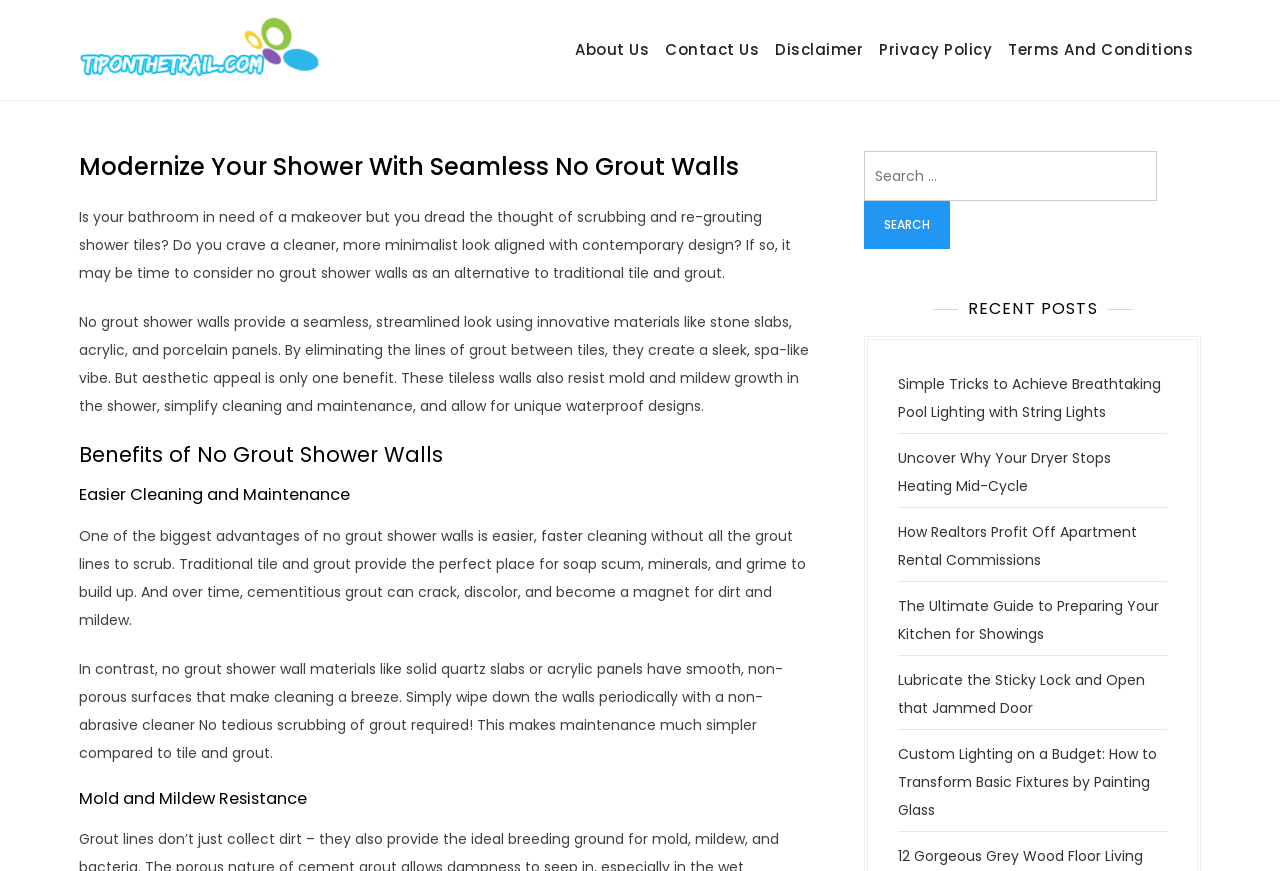Consider the image and give a detailed and elaborate answer to the question: 
What is the benefit of no grout shower walls in terms of mold and mildew?

According to the webpage, no grout shower walls resist mold and mildew growth in the shower, which is a benefit compared to traditional tile and grout.